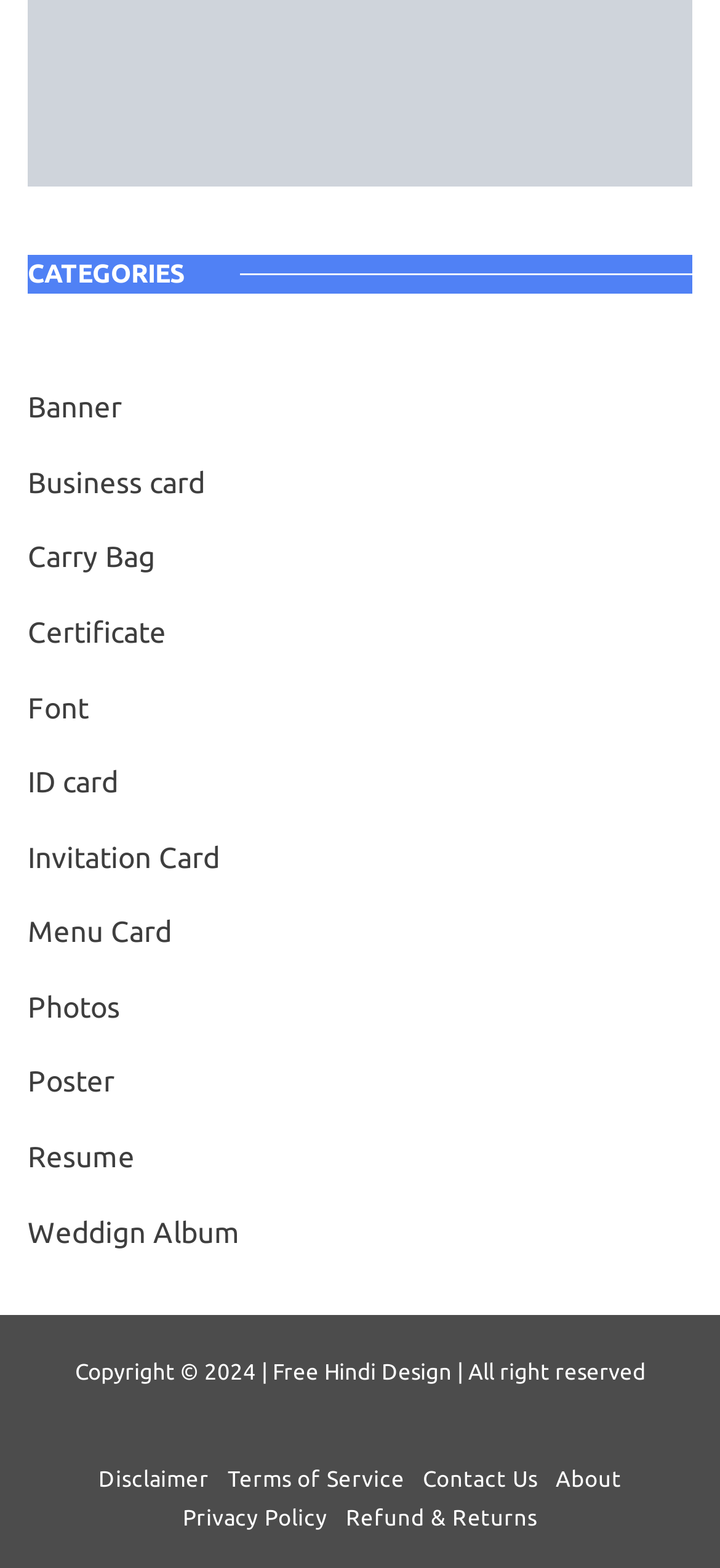What categories are available on this website?
Using the visual information, respond with a single word or phrase.

Various design categories